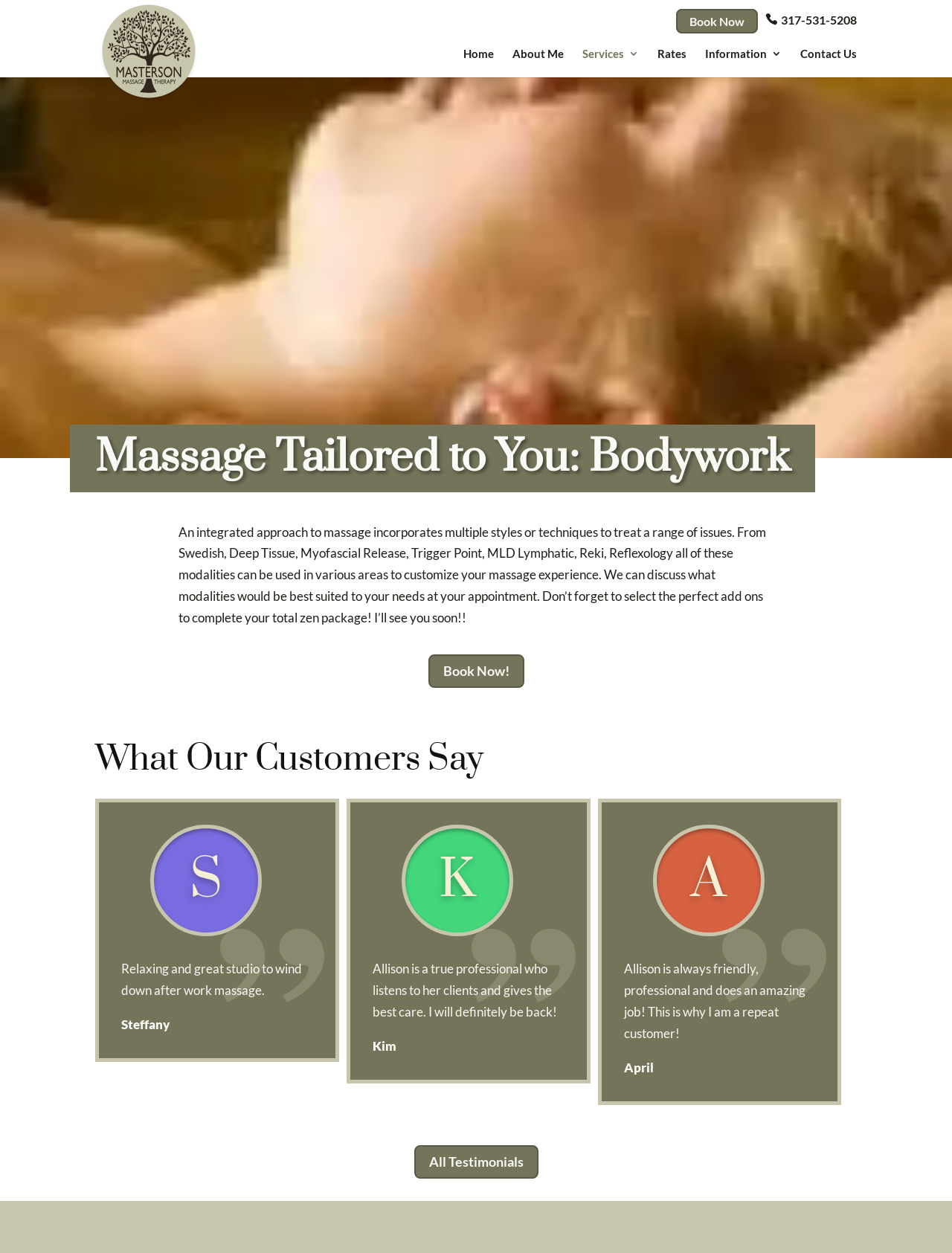What types of massage techniques are mentioned on this webpage?
Please respond to the question with a detailed and thorough explanation.

The webpage mentions several massage techniques, including Swedish, Deep Tissue, Myofascial Release, Trigger Point, MLD Lymphatic, Reki, and Reflexology, indicating that the massage therapist offers a range of modalities.